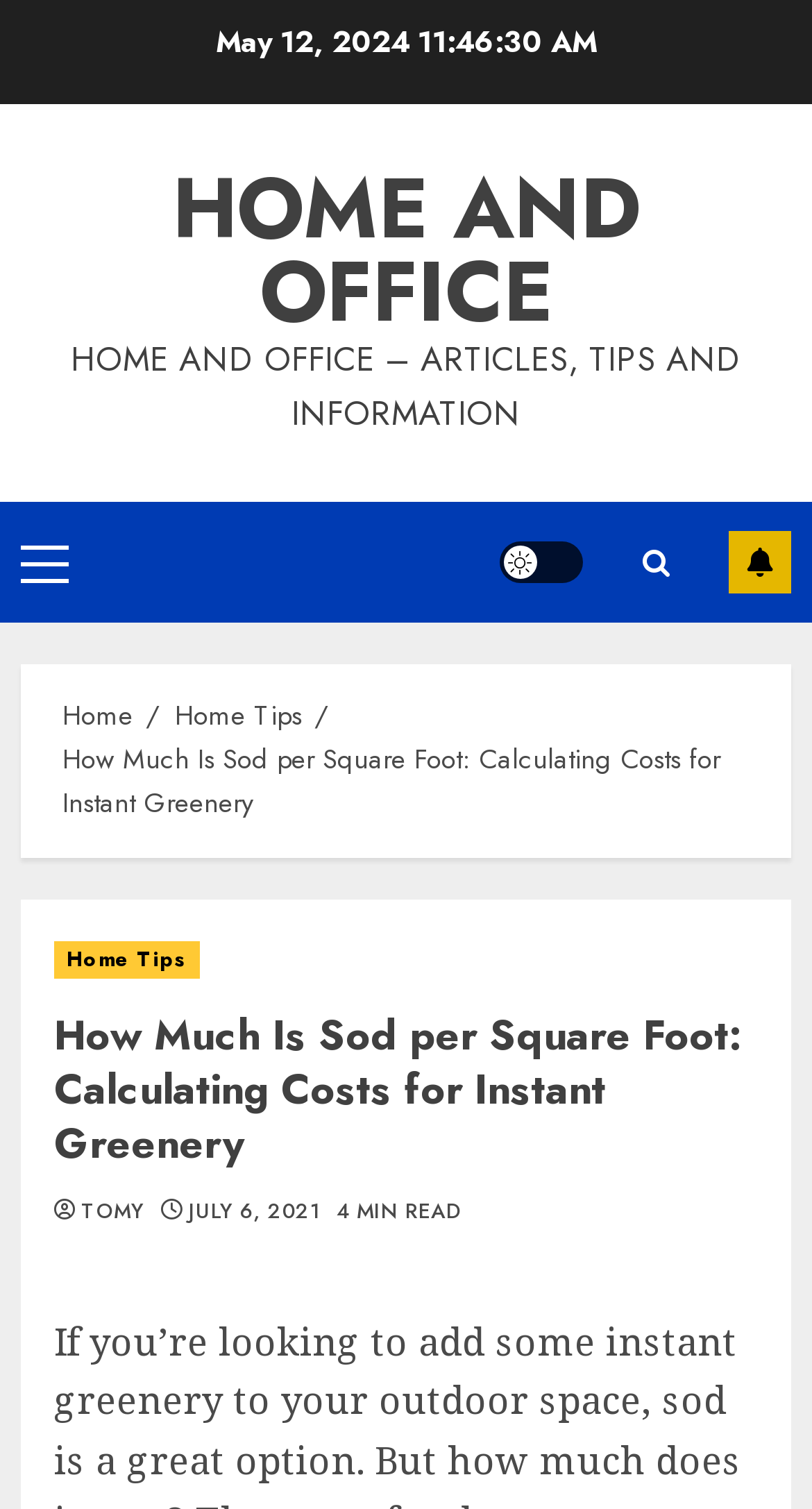What is the estimated reading time of the current article?
Look at the image and answer the question with a single word or phrase.

4 MIN READ